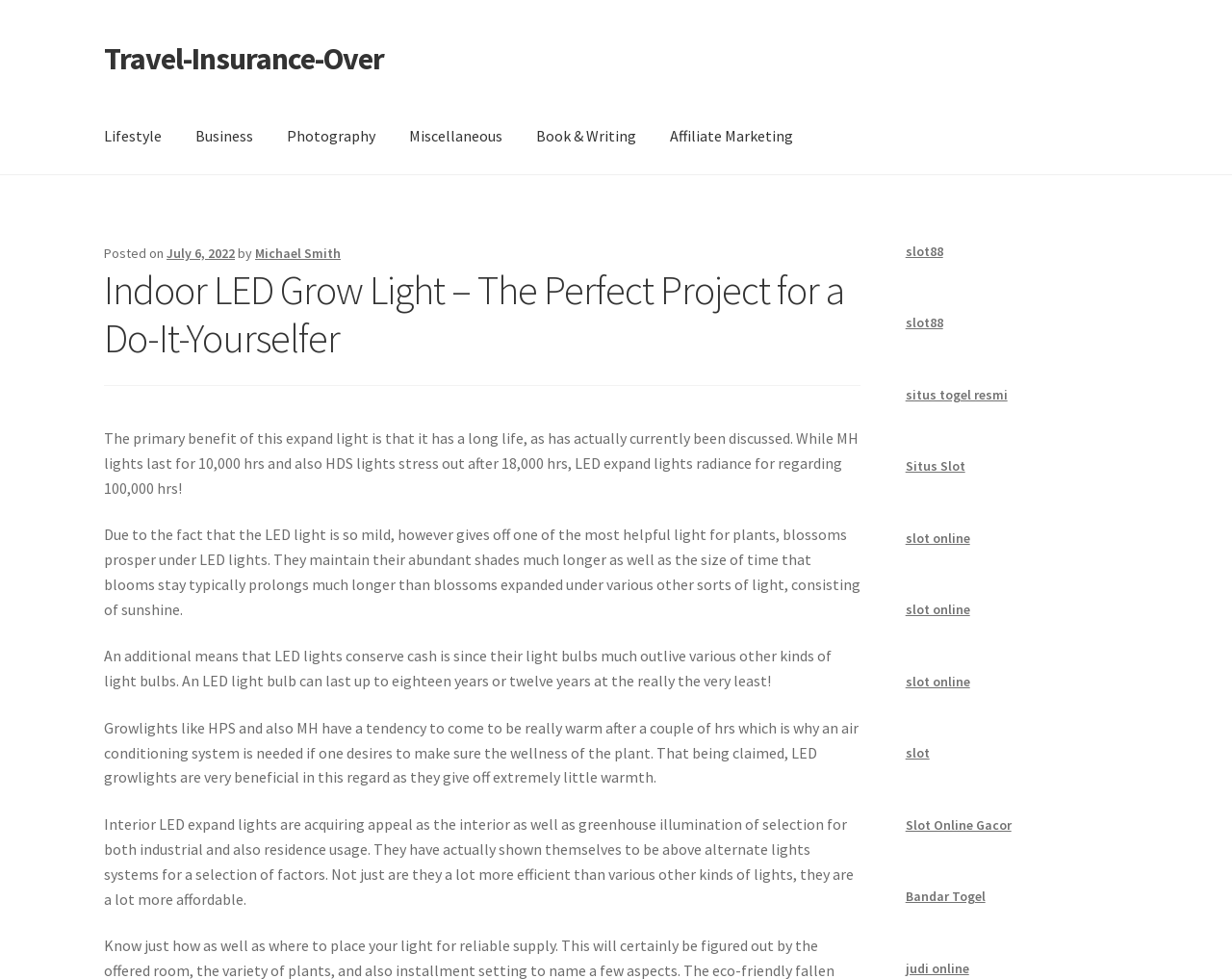Produce an extensive caption that describes everything on the webpage.

This webpage is about indoor LED grow lights, specifically highlighting their benefits and advantages. At the top, there are two "Skip to" links, followed by a link to "Travel-Insurance-Over". Below these links, there is a primary navigation menu with seven links: "Lifestyle", "Business", "Photography", "Miscellaneous", "Book & Writing", "Affiliate Marketing", and "Home".

The main content of the page is located below the navigation menu. It starts with a header section that displays the posting date, "July 6, 2022", and the author's name, "Michael Smith". The title of the article, "Indoor LED Grow Light – The Perfect Project for a Do-It-Yourselfer", is prominently displayed.

The article itself is divided into five paragraphs, each discussing the advantages of indoor LED grow lights. The first paragraph mentions their long lifespan, while the second paragraph explains how they promote healthy plant growth. The third paragraph highlights the cost-effectiveness of LED lights, and the fourth paragraph discusses their low heat emission. The final paragraph summarizes the benefits of indoor LED grow lights, stating that they are more efficient and affordable than other lighting systems.

To the right of the main content, there are several links, including "slot88", "situs togel resmi", "Situs Slot", and "Slot Online Gacor", among others. These links appear to be advertisements or sponsored content.